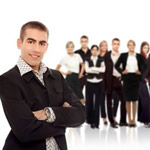What is the color of the background?
Please respond to the question with a detailed and informative answer.

The caption explicitly states that the clean, white background adds to the focus on the individuals, enhancing the image's modern and polished aesthetic.